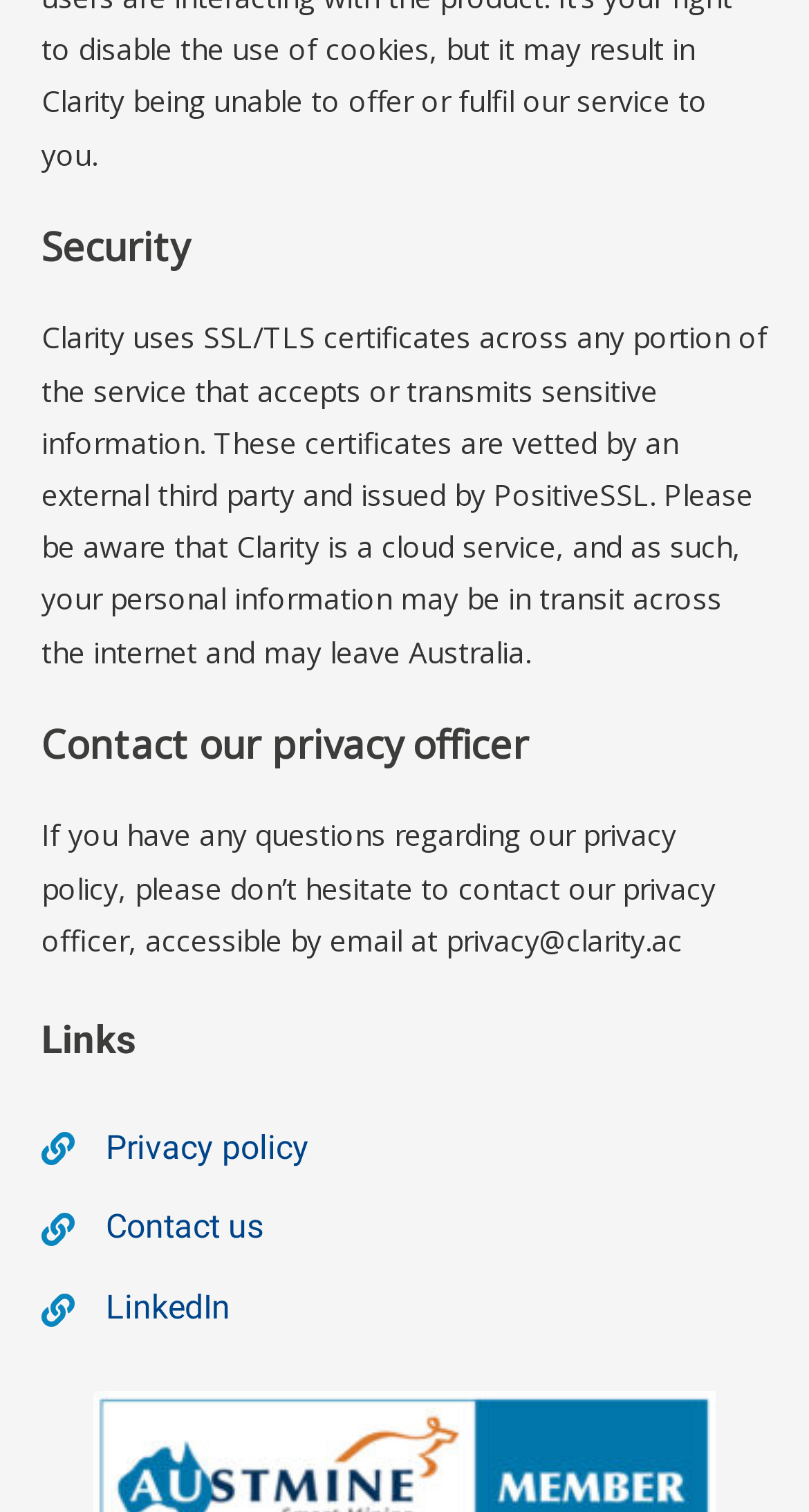Please give a succinct answer to the question in one word or phrase:
How many links are available under the 'Links' section?

3